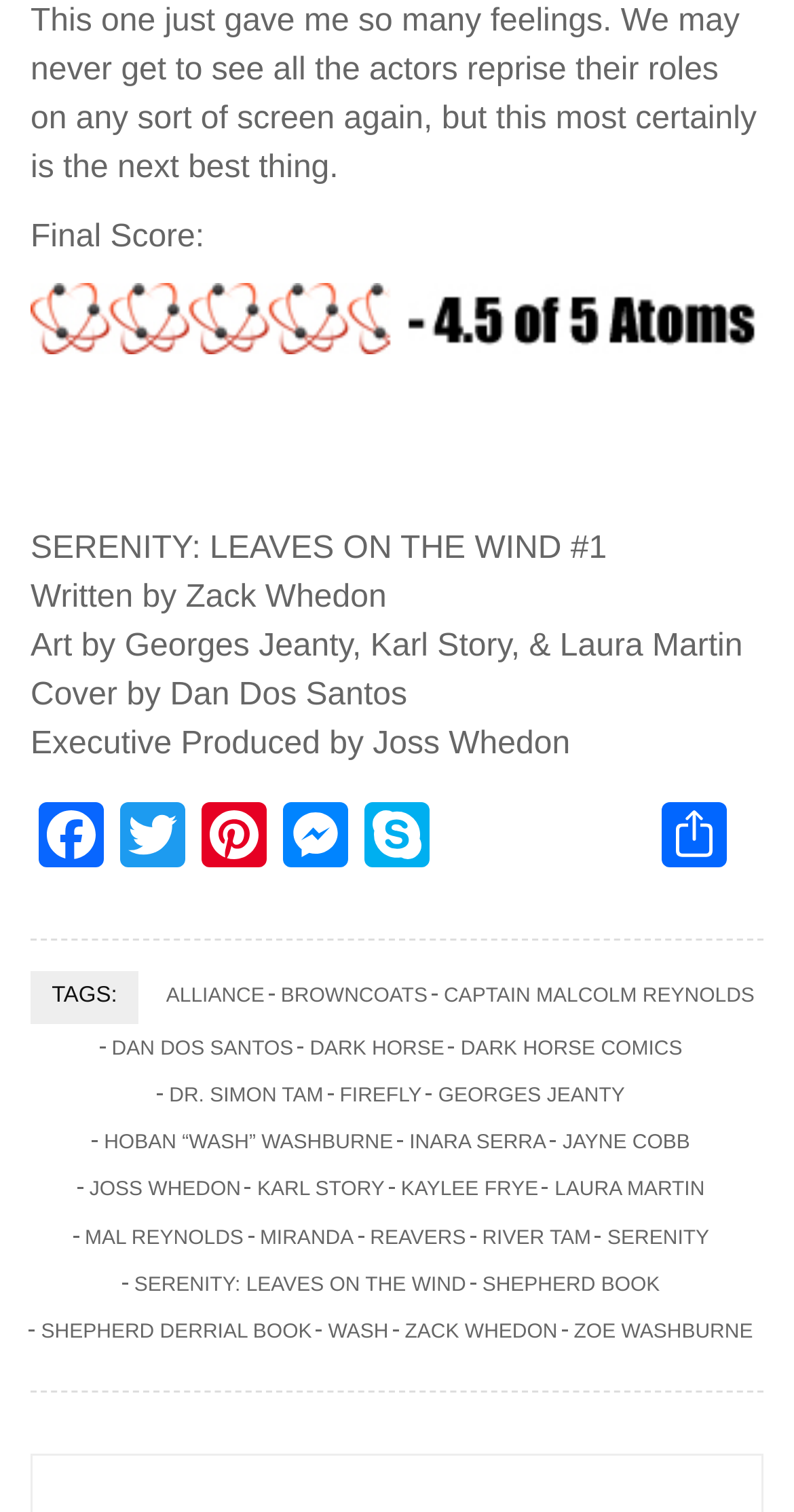What is the title of the comic?
Answer the question with a single word or phrase by looking at the picture.

SERENITY: LEAVES ON THE WIND #1